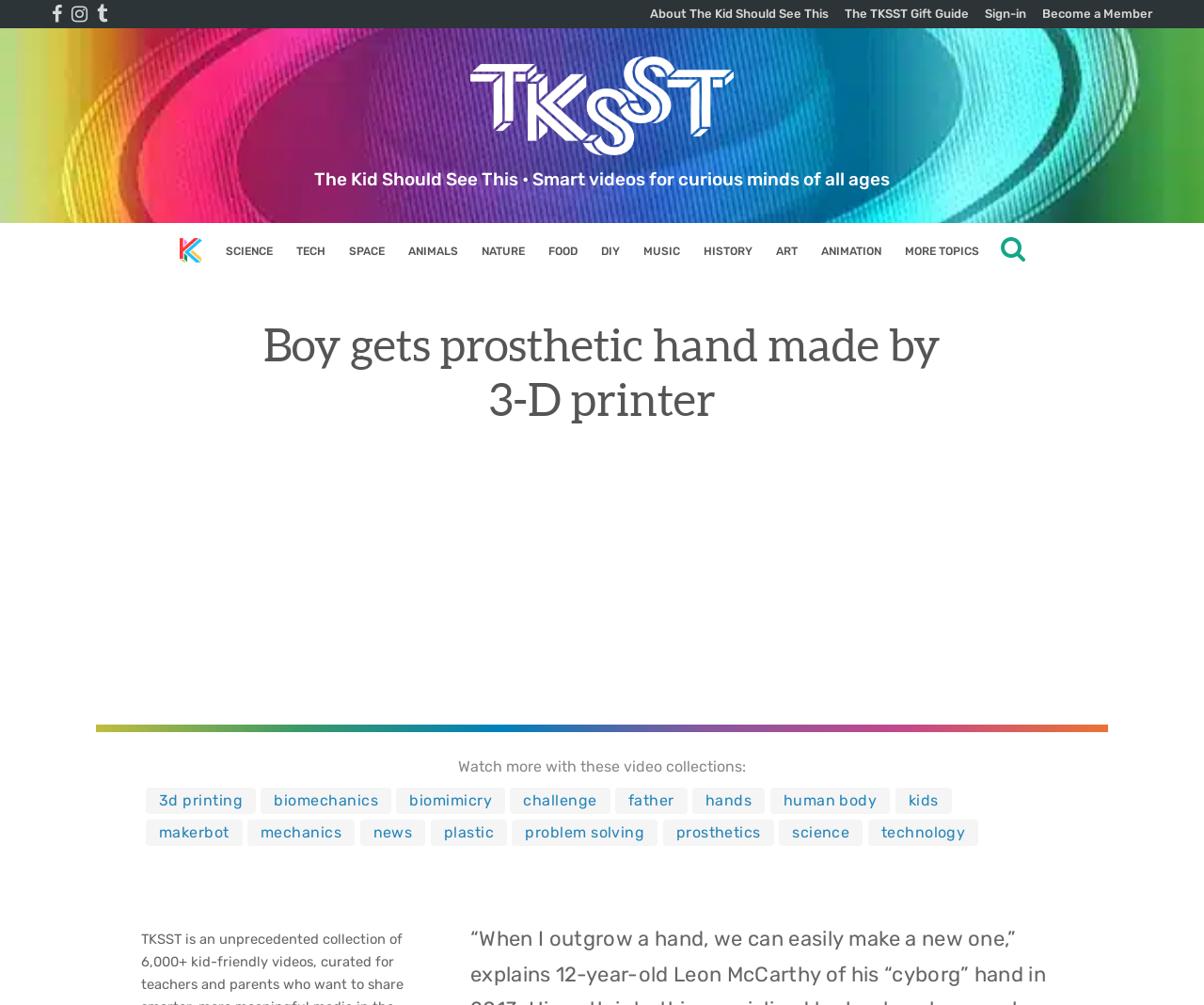Please specify the bounding box coordinates of the clickable section necessary to execute the following command: "Click on Facebook link".

[0.043, 0.0, 0.052, 0.028]